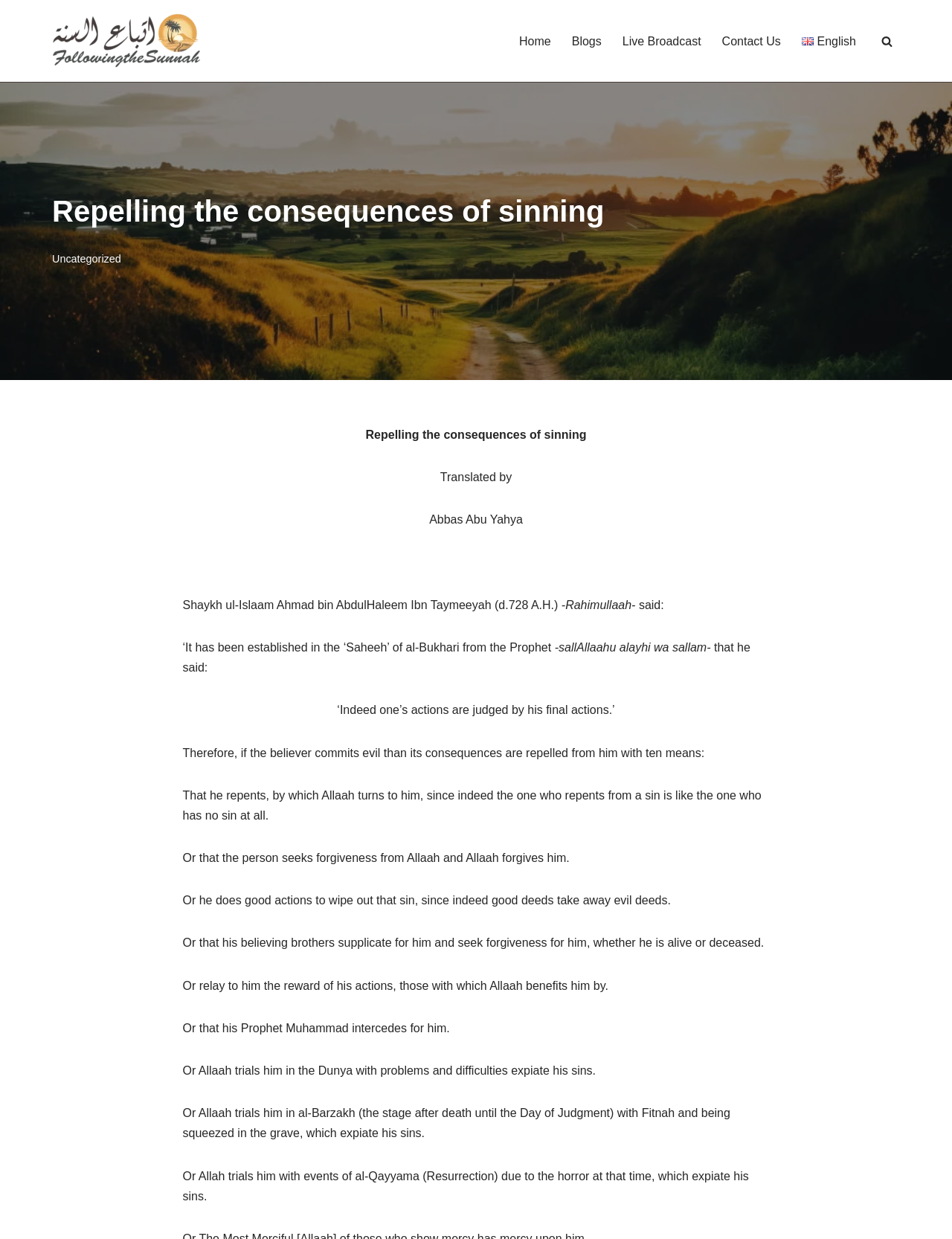What is the consequence of not repenting from a sin?
Using the image as a reference, answer the question in detail.

I found the answer by reading the text under the heading 'Repelling the consequences of sinning' and identifying the consequence of not repenting from a sin, which is that the consequences are not repelled, as implied by the text.